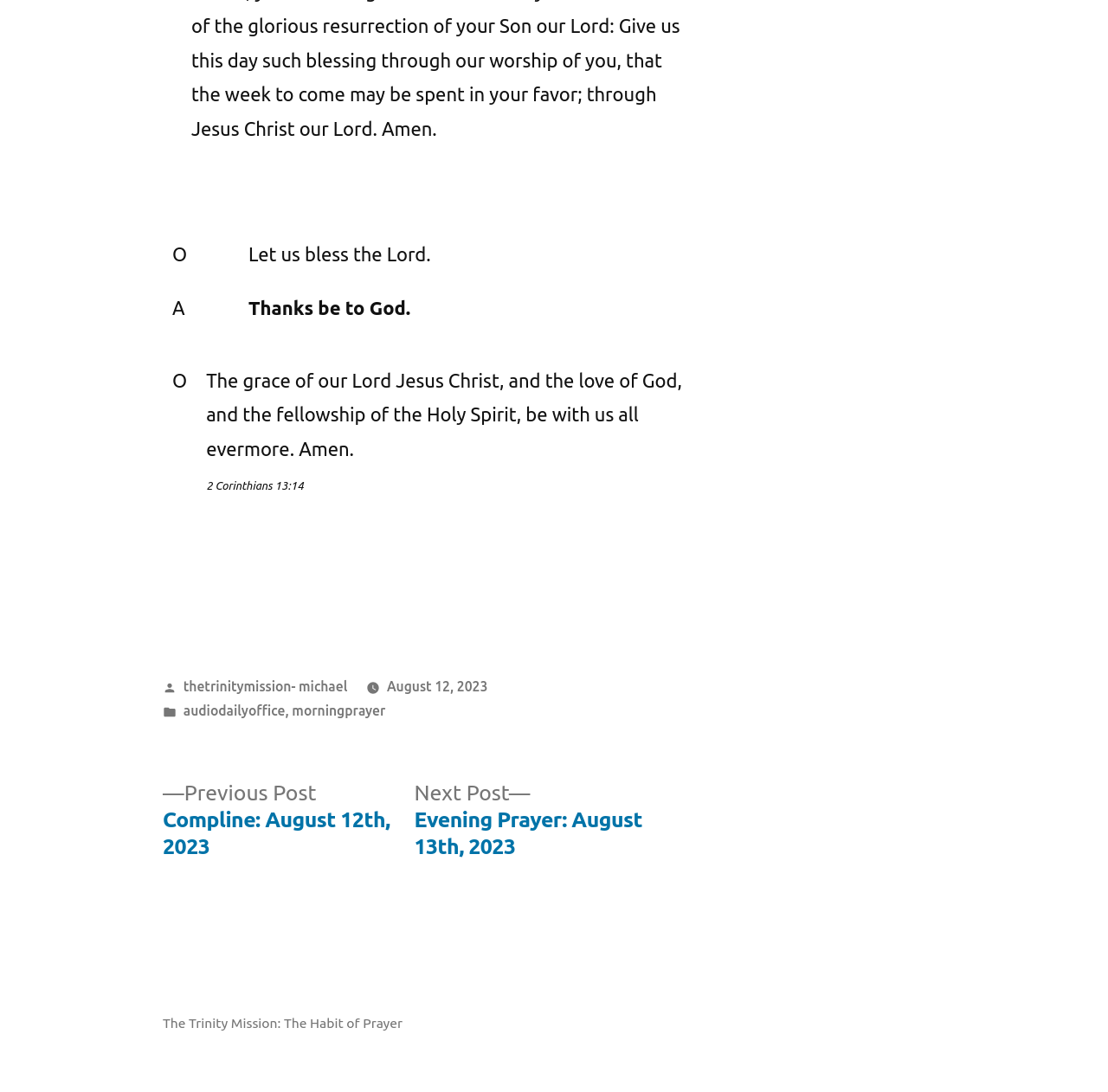Please identify the bounding box coordinates of the clickable area that will fulfill the following instruction: "Click on the 'thetrinitymission- michael' link". The coordinates should be in the format of four float numbers between 0 and 1, i.e., [left, top, right, bottom].

[0.165, 0.621, 0.313, 0.635]